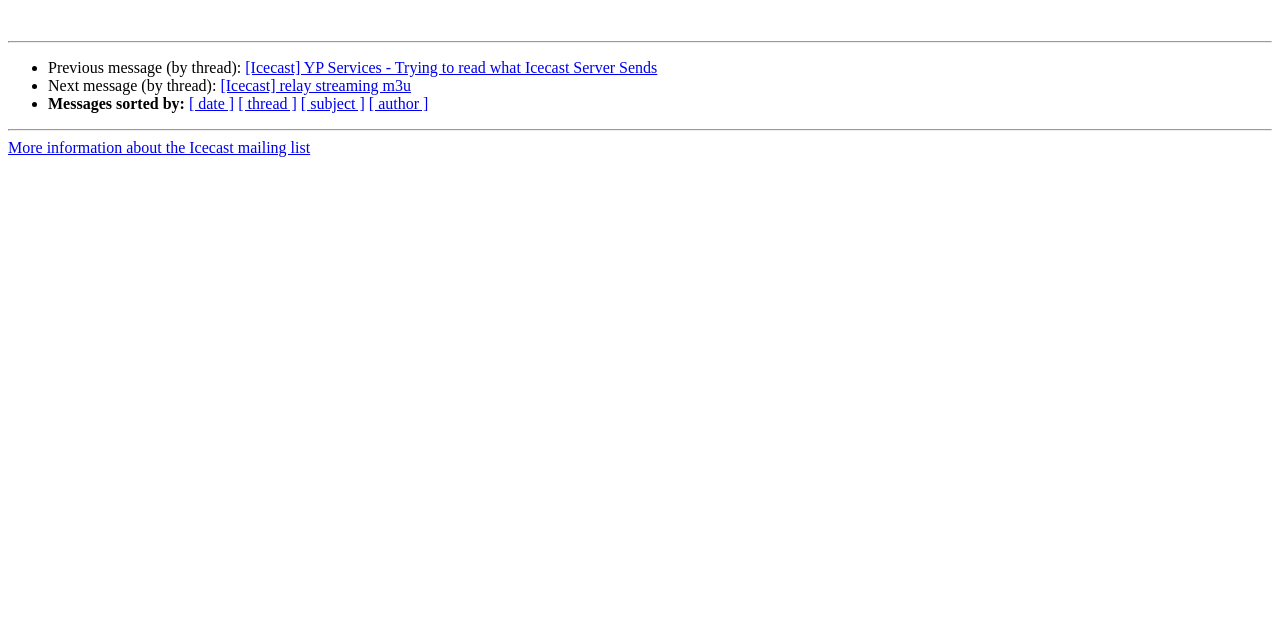Determine the bounding box for the HTML element described here: "[Icecast] relay streaming m3u". The coordinates should be given as [left, top, right, bottom] with each number being a float between 0 and 1.

[0.172, 0.121, 0.321, 0.148]